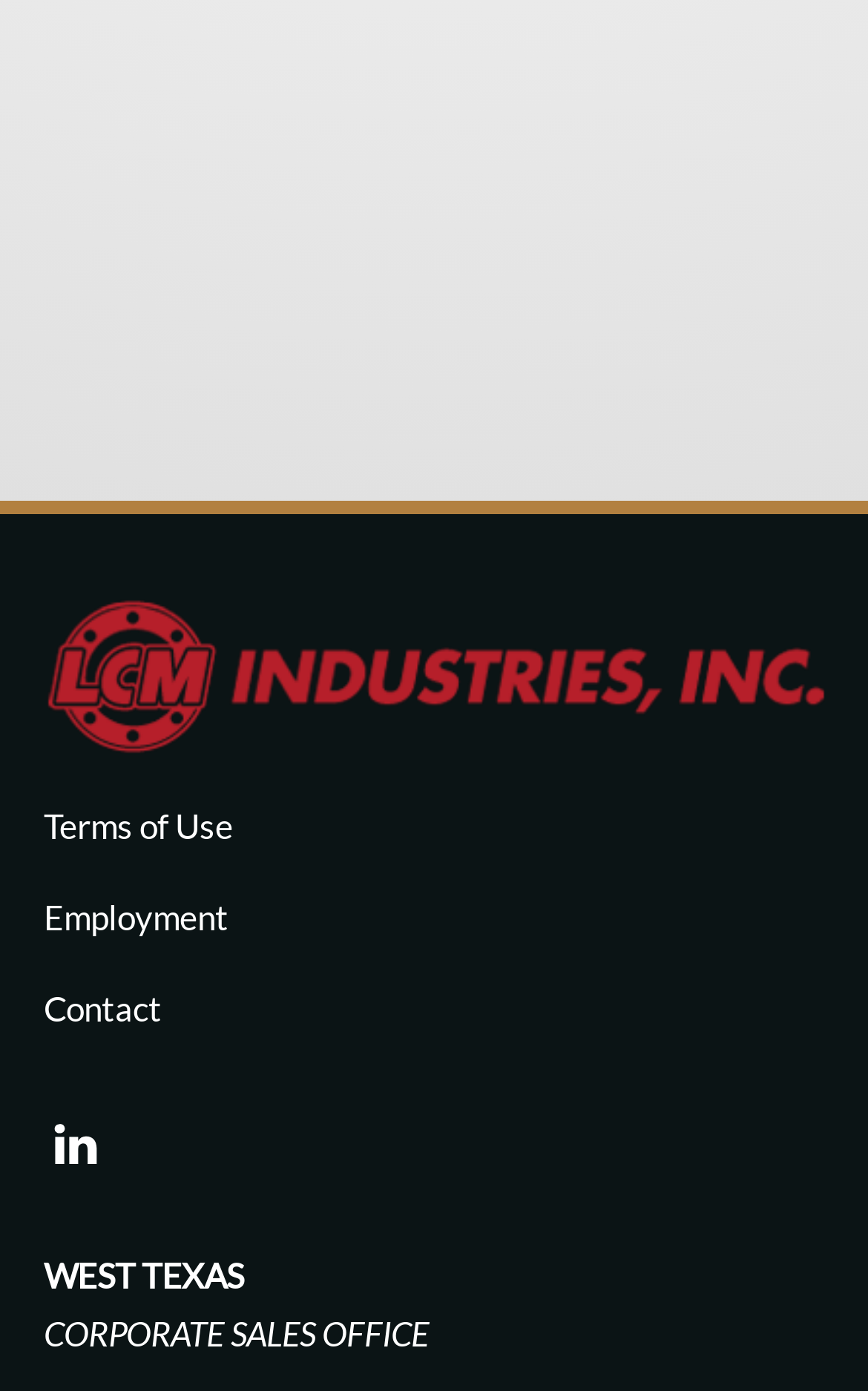Give a one-word or one-phrase response to the question: 
What is the location of the corporate sales office?

West Texas